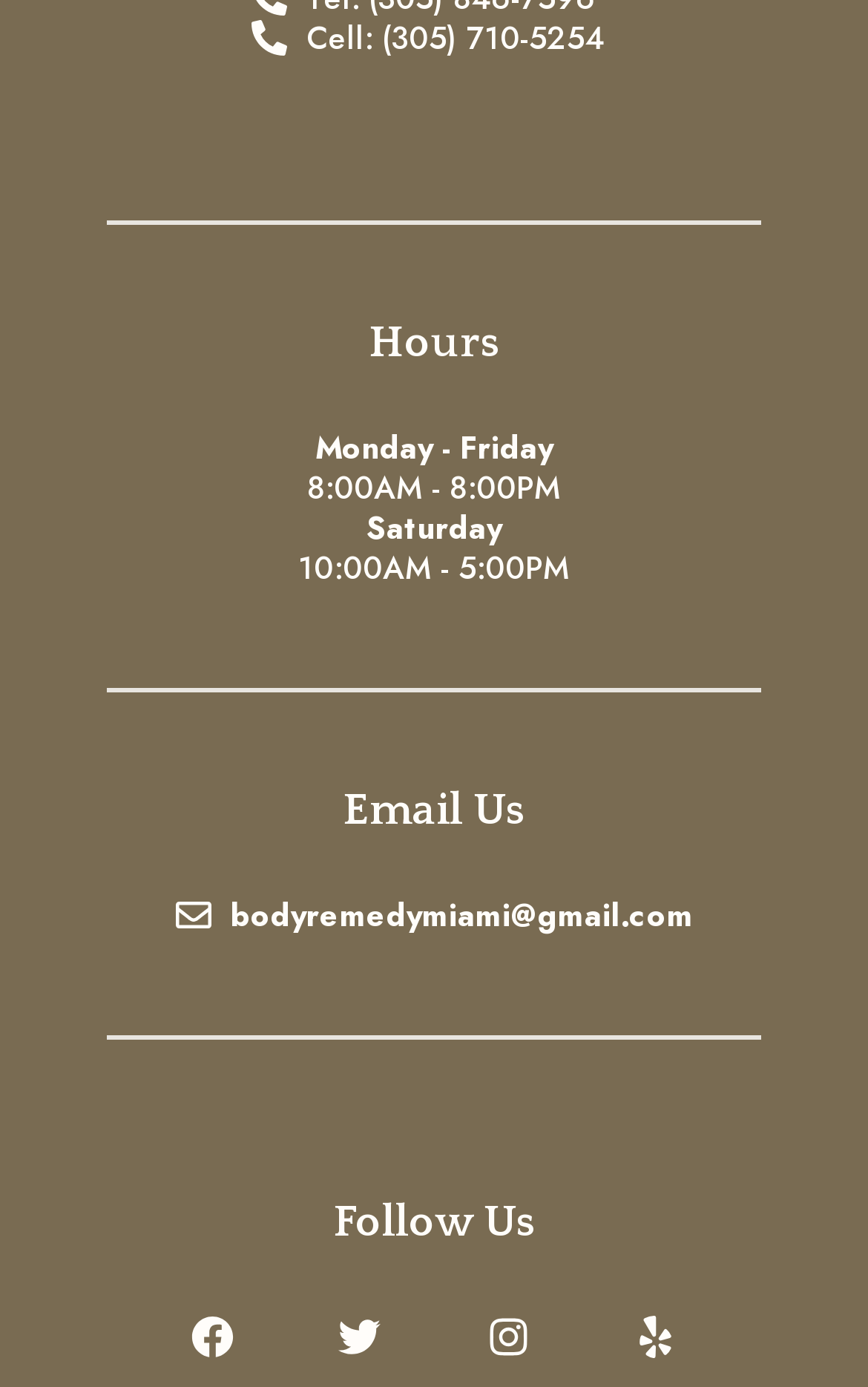Bounding box coordinates should be in the format (top-left x, top-left y, bottom-right x, bottom-right y) and all values should be floating point numbers between 0 and 1. Determine the bounding box coordinate for the UI element described as: Cell: (305) 710-5254

[0.289, 0.013, 0.877, 0.042]